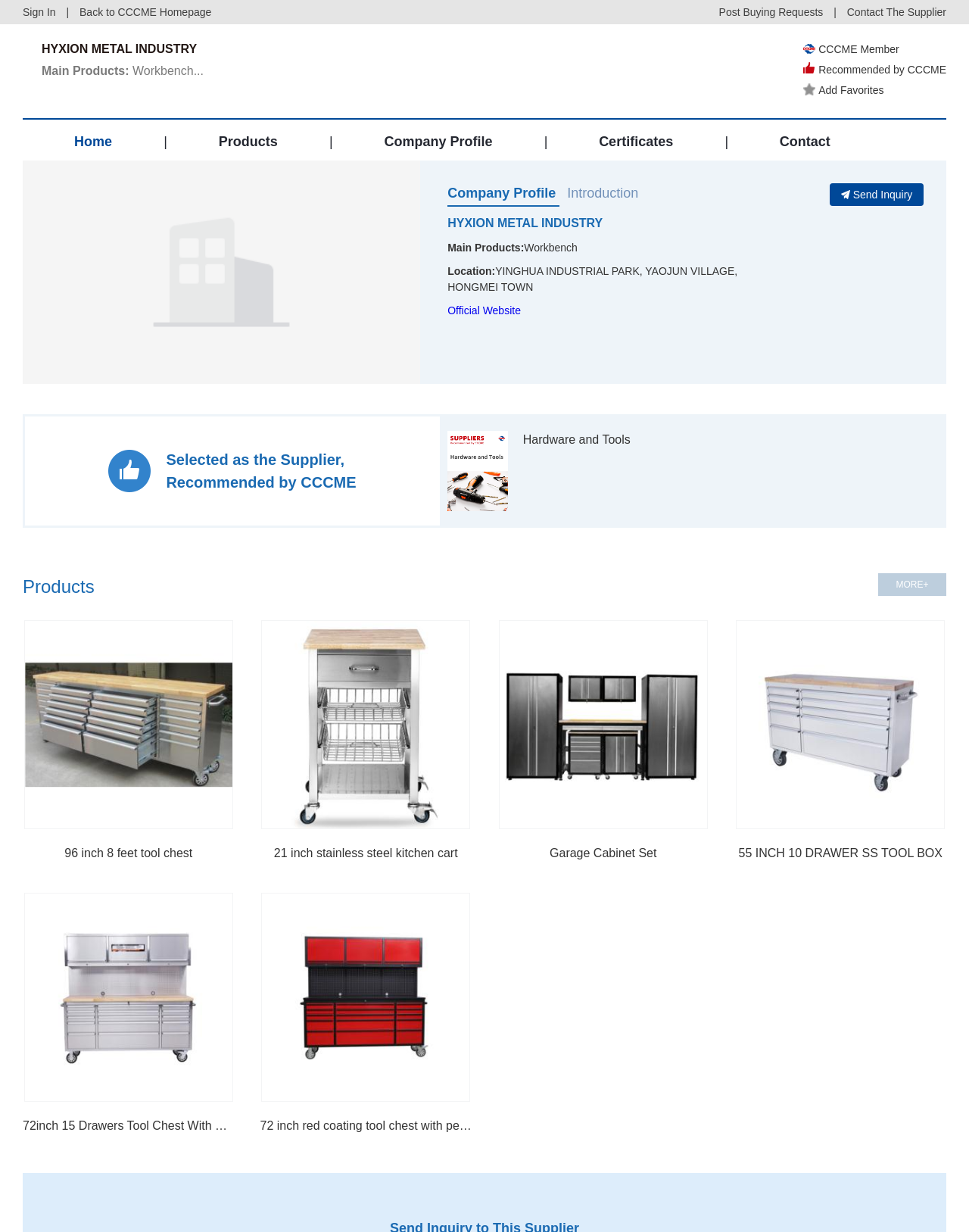Please find the bounding box coordinates of the element that must be clicked to perform the given instruction: "Go to home page". The coordinates should be four float numbers from 0 to 1, i.e., [left, top, right, bottom].

[0.077, 0.109, 0.116, 0.121]